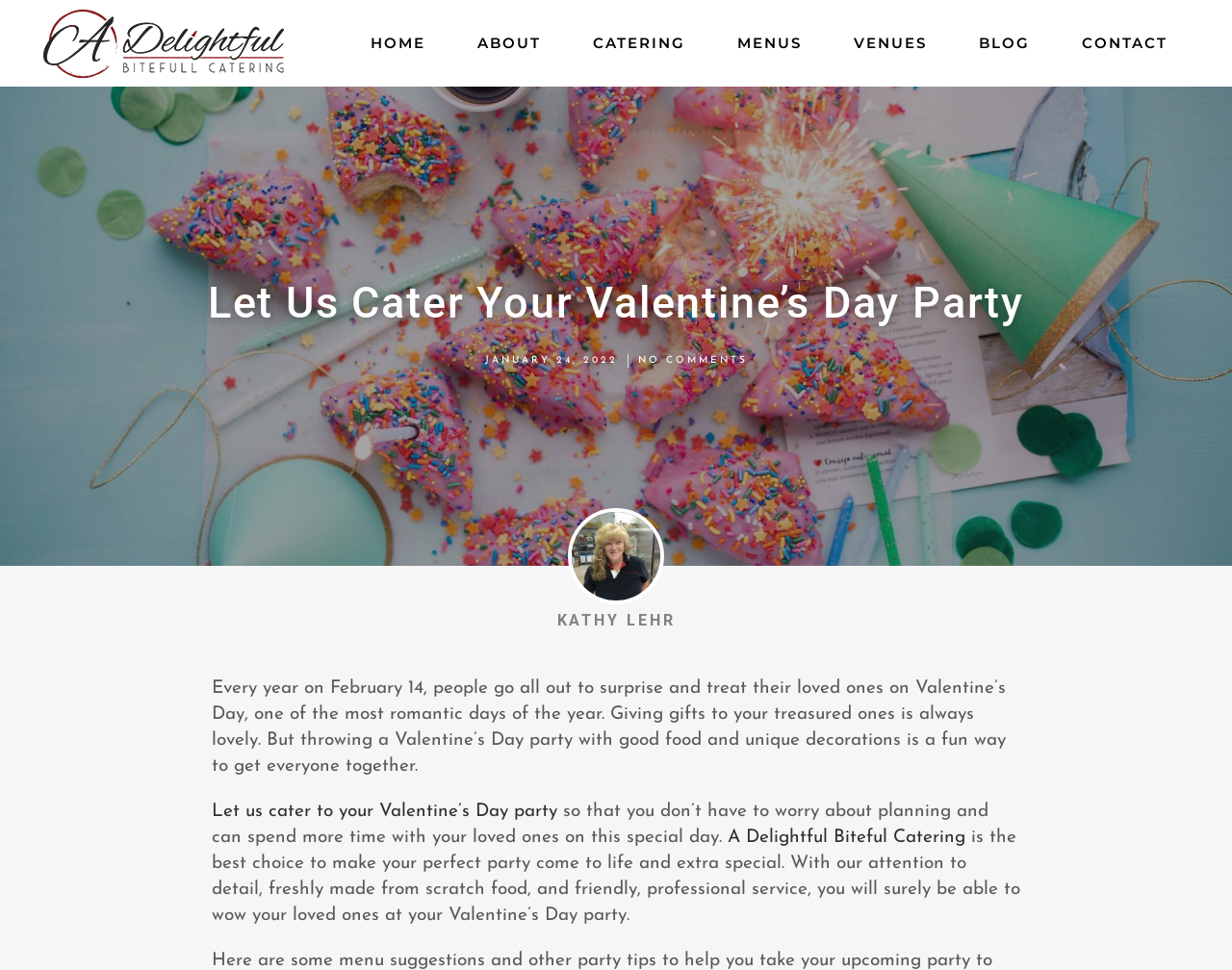Please specify the bounding box coordinates of the clickable region to carry out the following instruction: "Read the article about Valentine's Day party". The coordinates should be four float numbers between 0 and 1, in the format [left, top, right, bottom].

[0.172, 0.7, 0.816, 0.8]